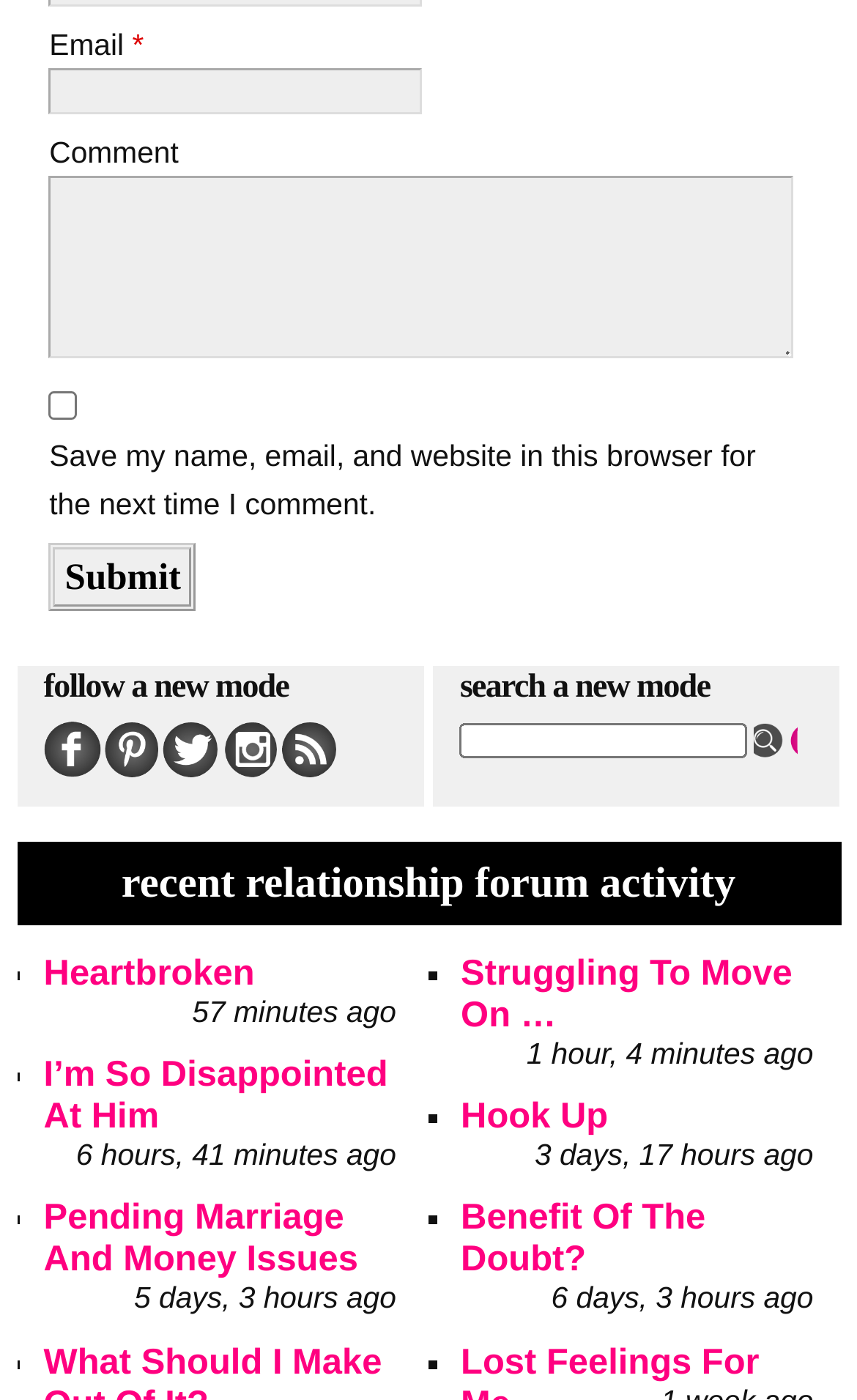Bounding box coordinates should be in the format (top-left x, top-left y, bottom-right x, bottom-right y) and all values should be floating point numbers between 0 and 1. Determine the bounding box coordinate for the UI element described as: name="submit" value="Submit"

[0.057, 0.387, 0.229, 0.436]